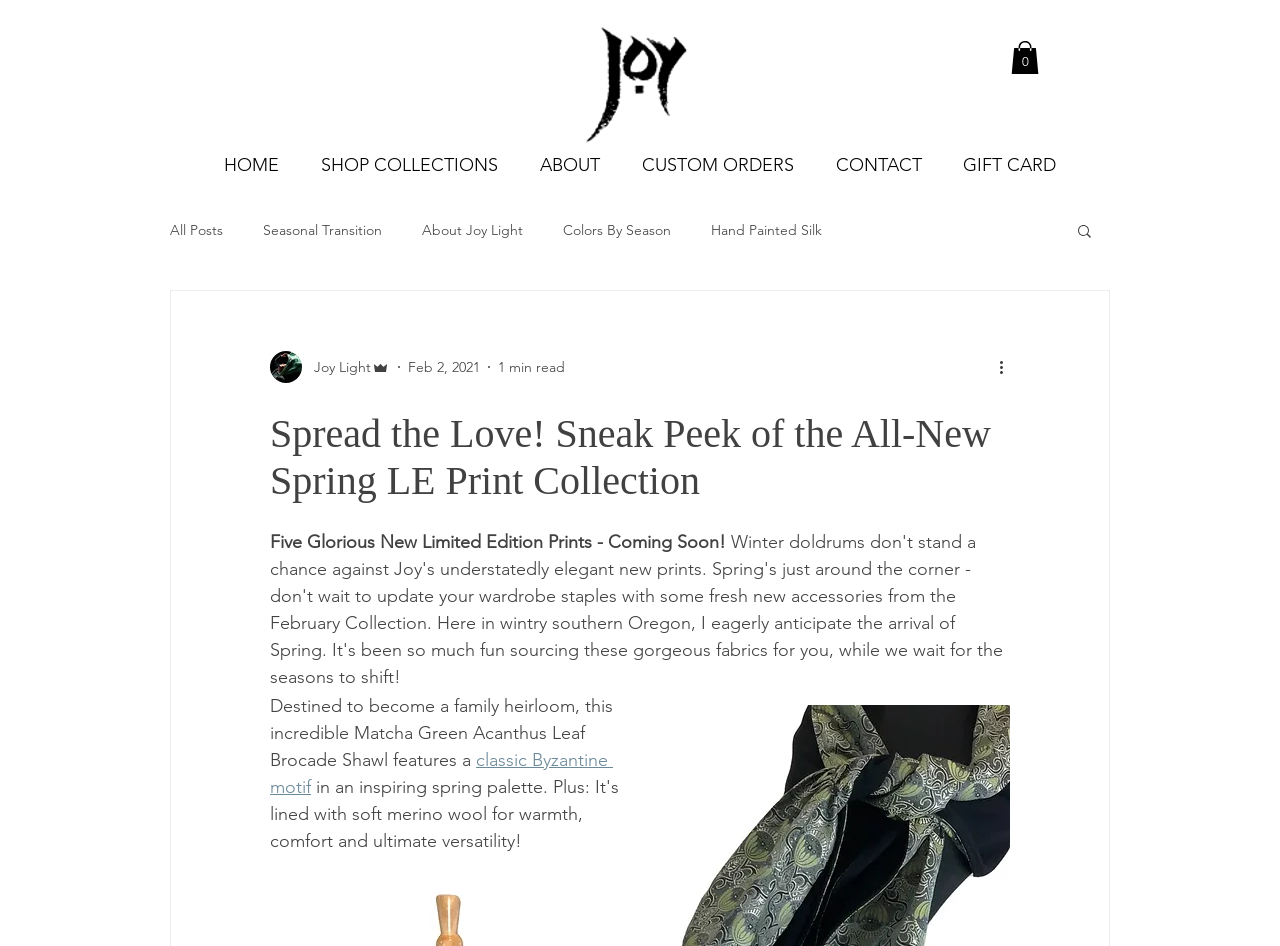What is the color of the shawl mentioned in the blog post?
Please use the image to provide an in-depth answer to the question.

The blog post mentions a 'Matcha Green Acanthus Leaf Brocade Shawl', which suggests that the color of the shawl is Matcha Green.